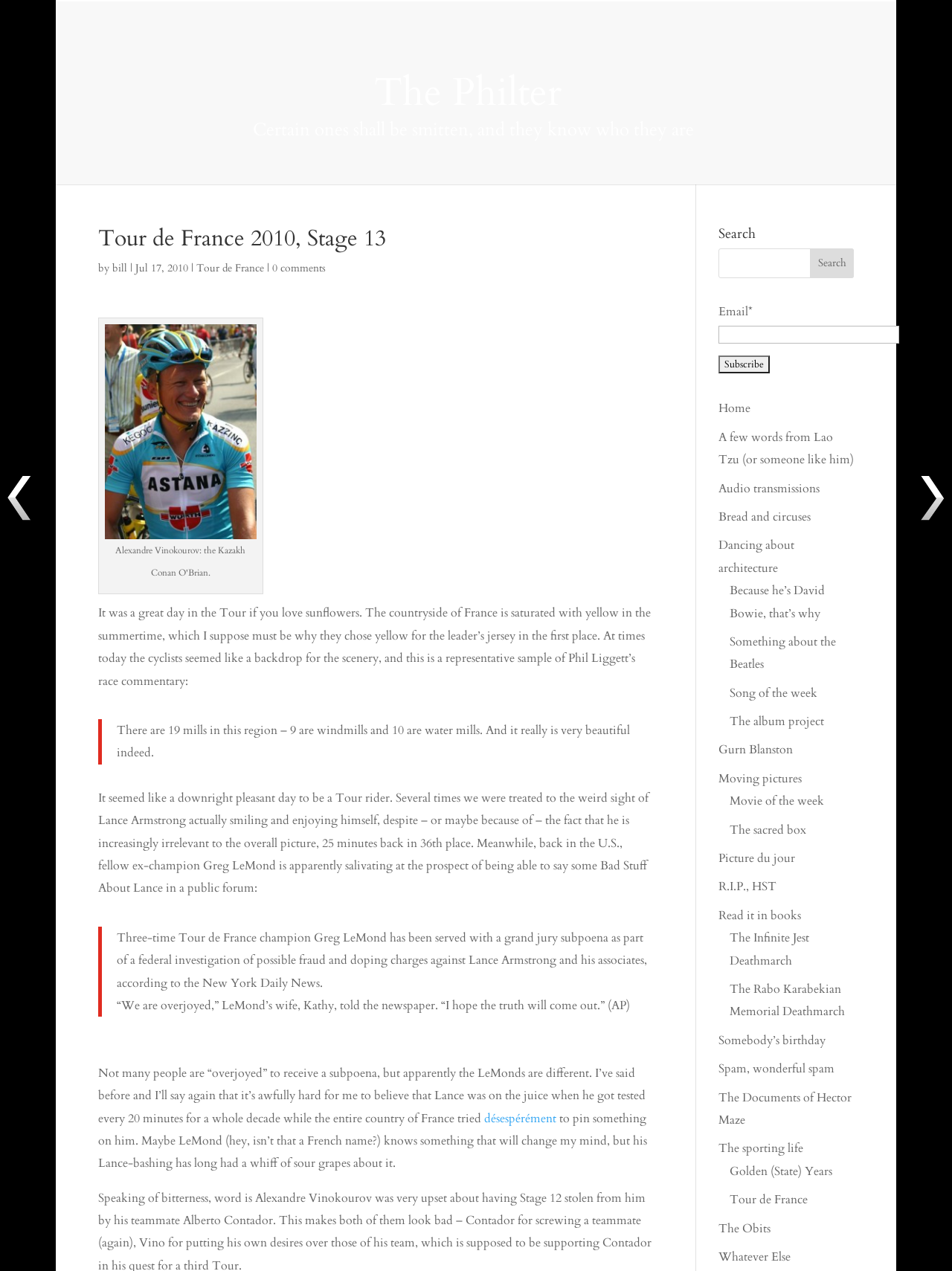Use a single word or phrase to respond to the question:
What is the name of the Kazakh cyclist mentioned in the article?

Alexandre Vinokourov